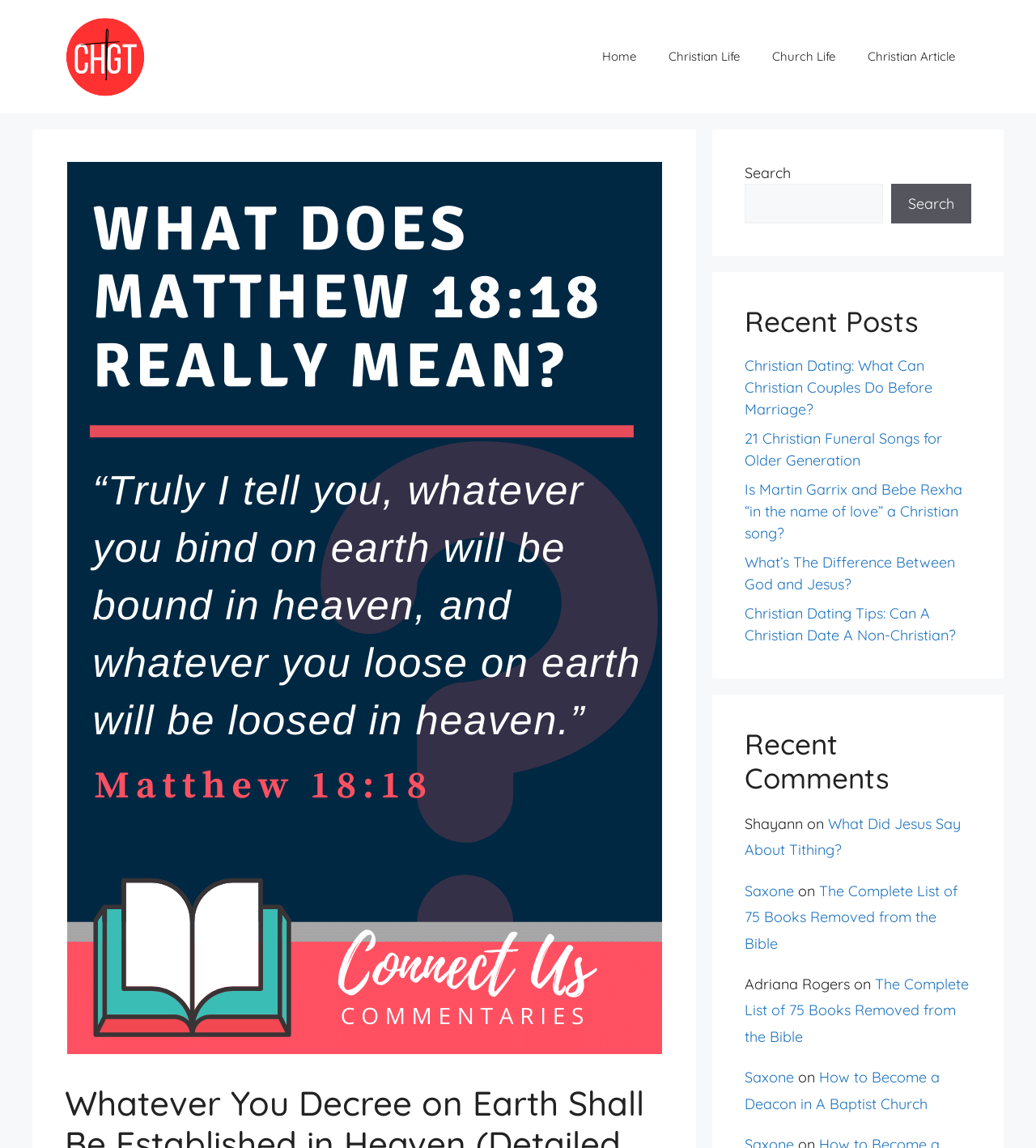Provide a brief response using a word or short phrase to this question:
What type of content is featured on the webpage?

Christian articles